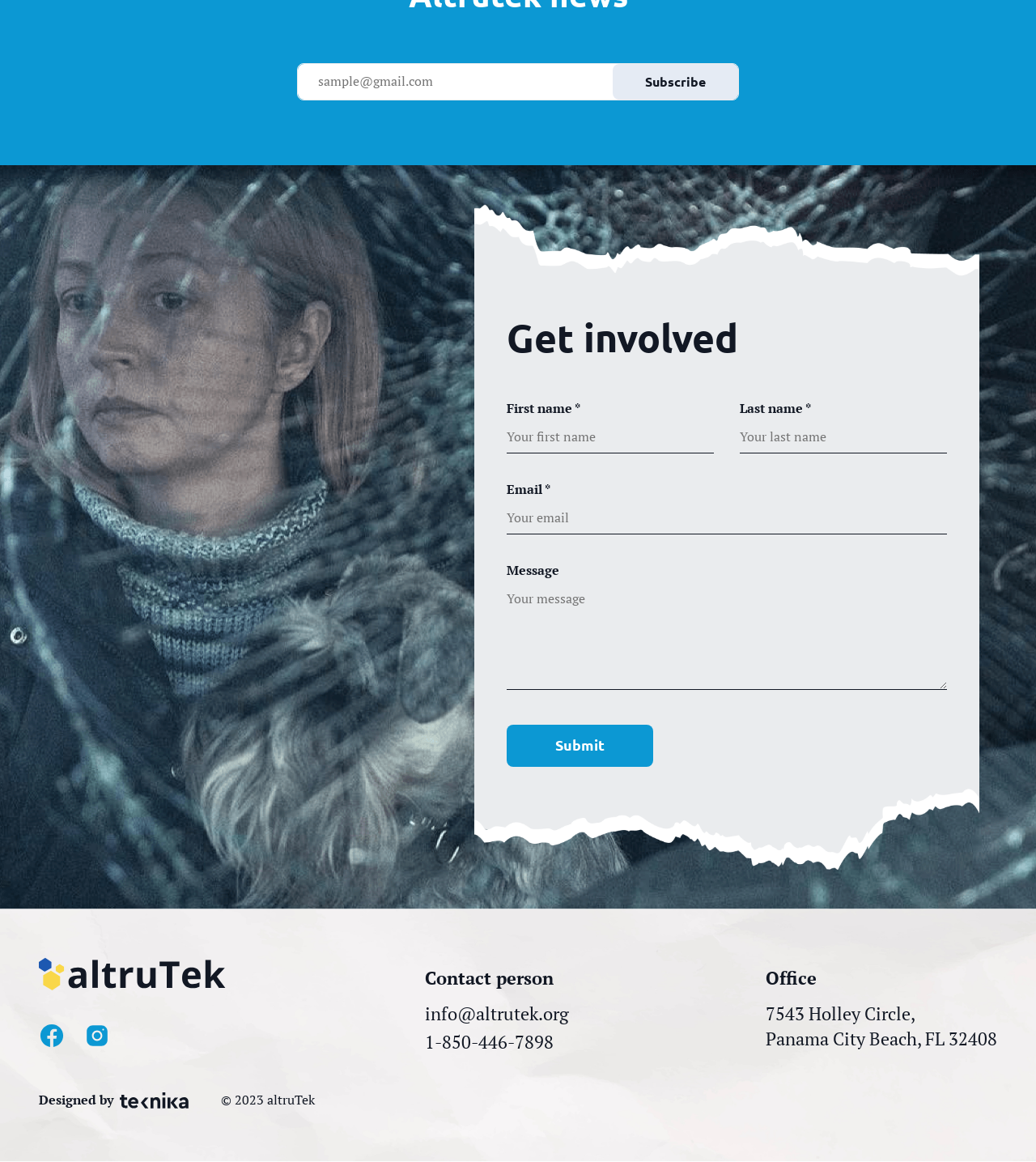What is the address of the office?
Using the image, respond with a single word or phrase.

7543 Holley Circle, Panama City Beach, FL 32408